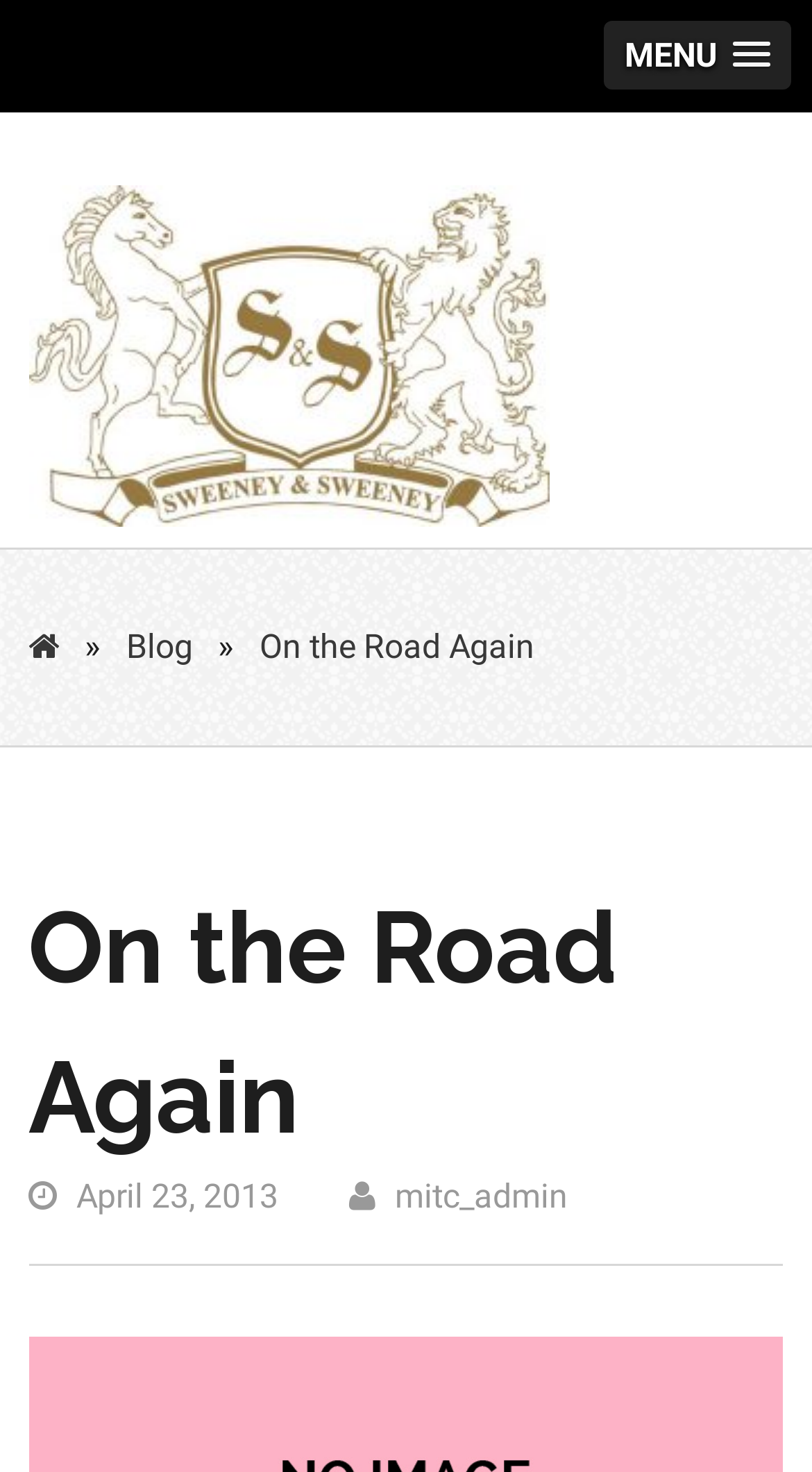Provide an in-depth caption for the elements present on the webpage.

The webpage is titled "On the Road Again – Sweeney & Sweeney Insurance". At the top right corner, there is a "MENU" link with a popup menu. To the left of the "MENU" link, the company logo is displayed, taking up most of the top section of the page. Below the logo, there are several links and icons aligned horizontally. From left to right, there is a small icon, a "»" symbol, a "Blog" link, and a heading "On the Road Again" that spans across the majority of the page width.

Below the heading, there is a section with a title "On the Road Again" that takes up the full width of the page. Within this section, there are two links: "April 23, 2013" on the left and "mitc_admin" on the right. The "April 23, 2013" link is accompanied by a time element.